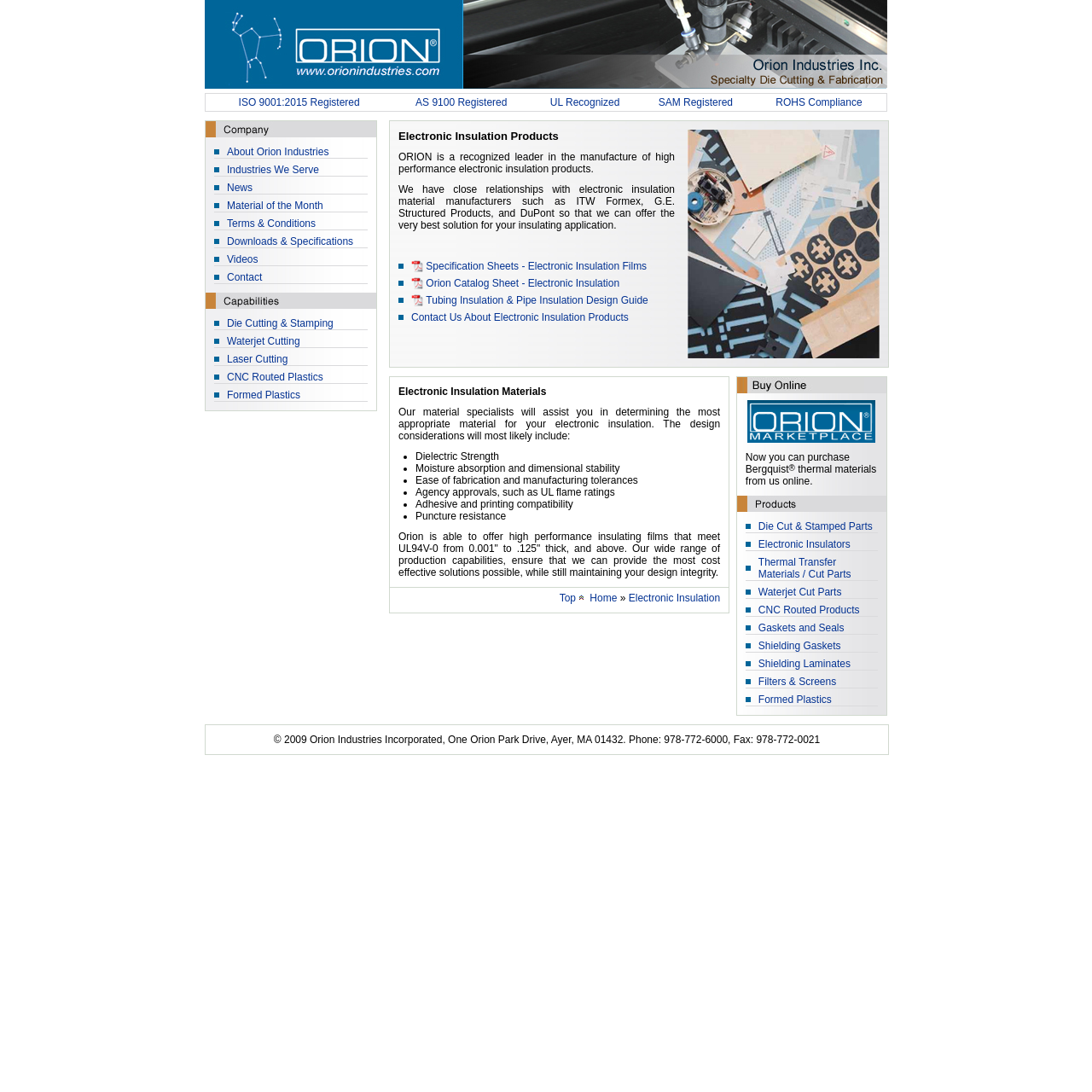Provide the bounding box for the UI element matching this description: "Waterjet Cutting".

[0.208, 0.307, 0.275, 0.318]